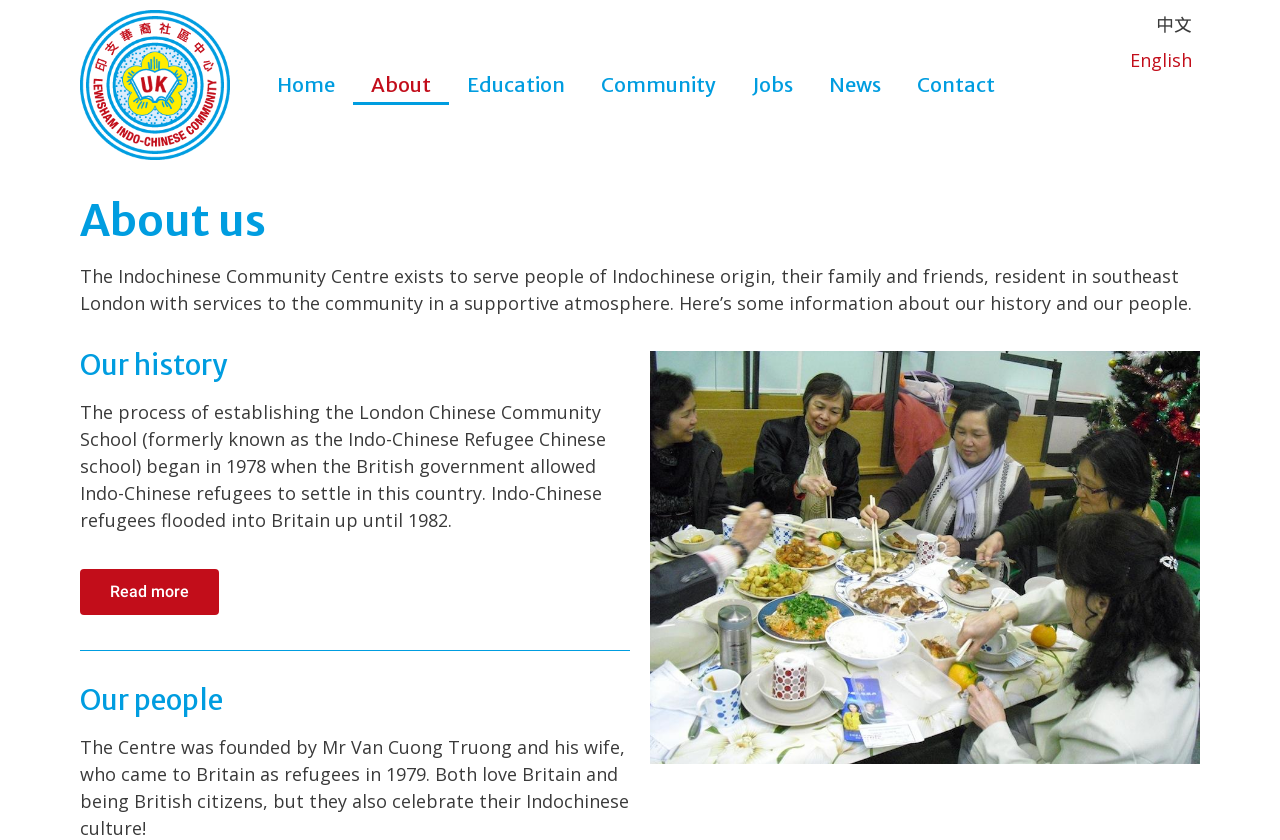Based on the image, provide a detailed and complete answer to the question: 
How many languages can the website be viewed in?

I noticed that there are two language links at the top right corner of the page, which are '中文' and 'English', indicating that the website can be viewed in two languages.